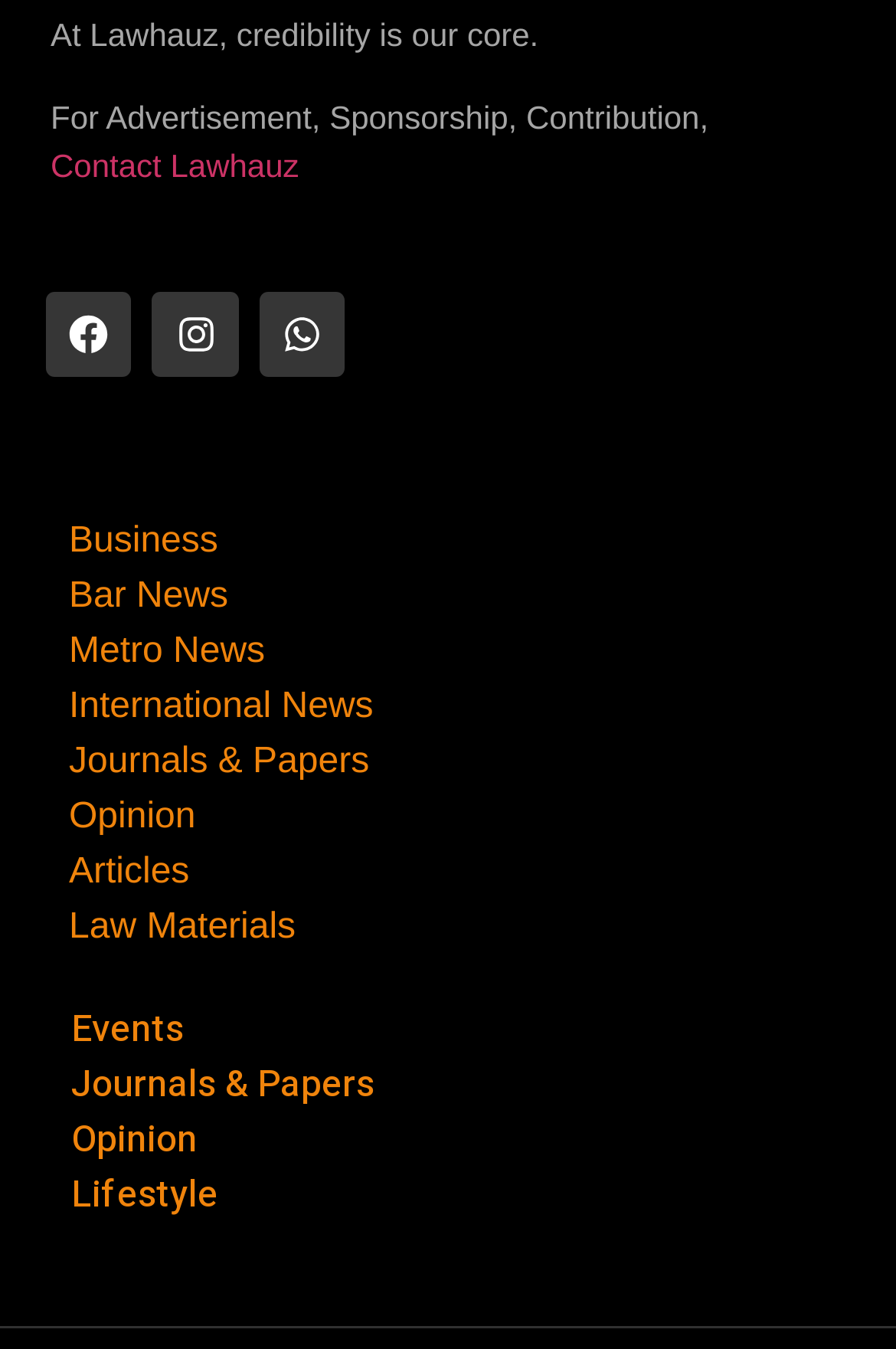Please determine the bounding box coordinates of the section I need to click to accomplish this instruction: "Visit Facebook page".

[0.051, 0.216, 0.147, 0.28]